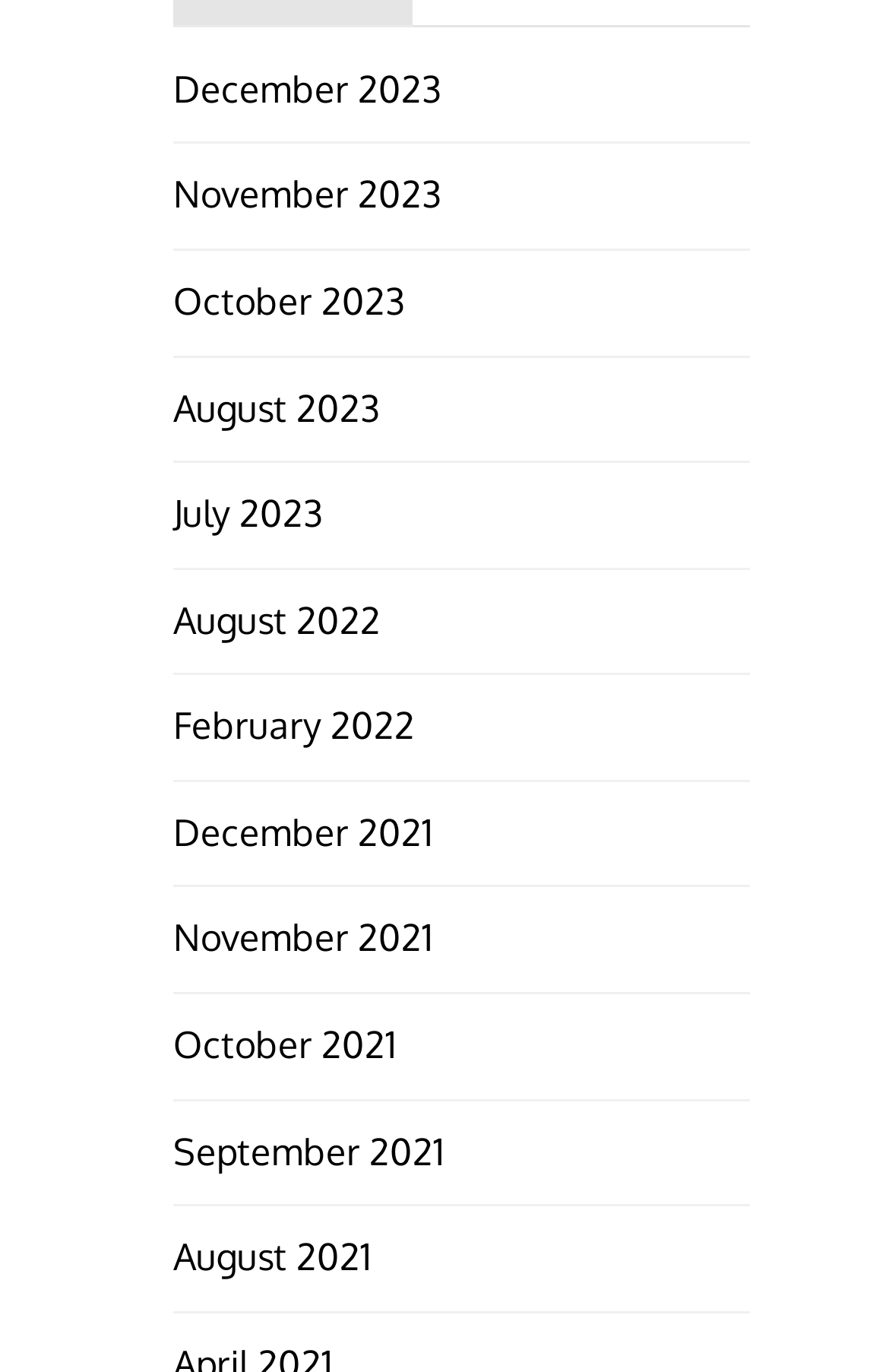What is the month listed between October 2023 and August 2023?
Look at the image and answer the question using a single word or phrase.

November 2023